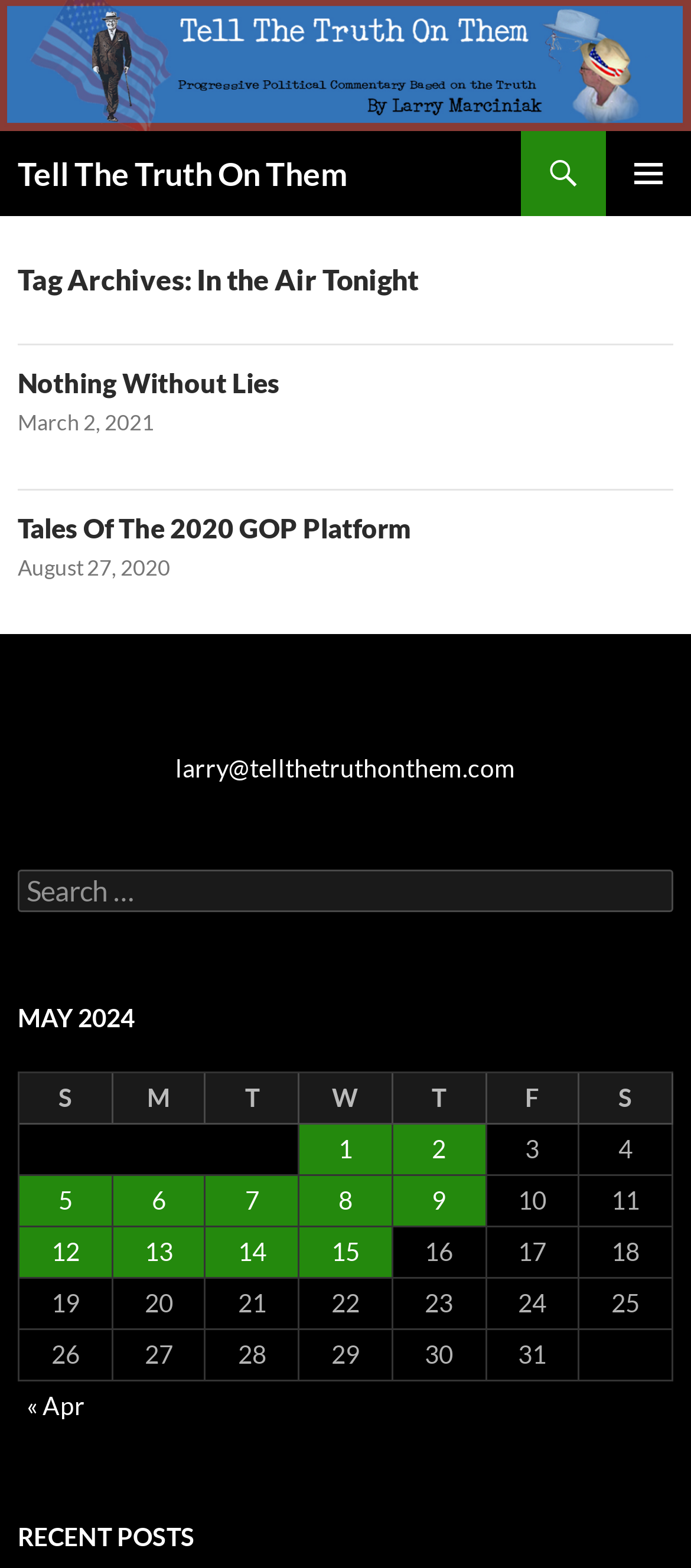How many columns are in the table?
Please provide a full and detailed response to the question.

I examined the table element on the webpage and counted the number of column headers. There are seven column headers, labeled 'S', 'M', 'T', 'W', 'T', 'F', and 'S'.